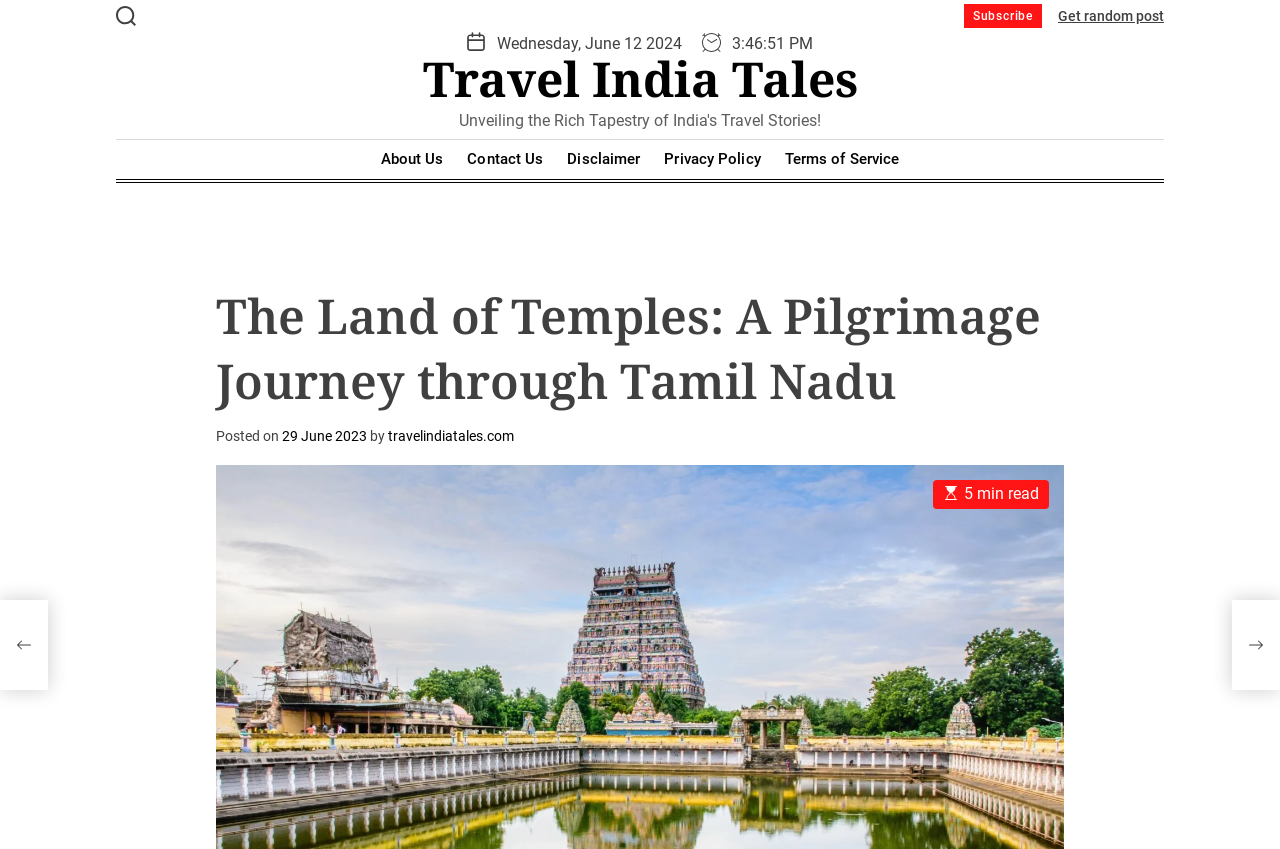Please respond to the question using a single word or phrase:
What is the name of the website?

Travel India Tales